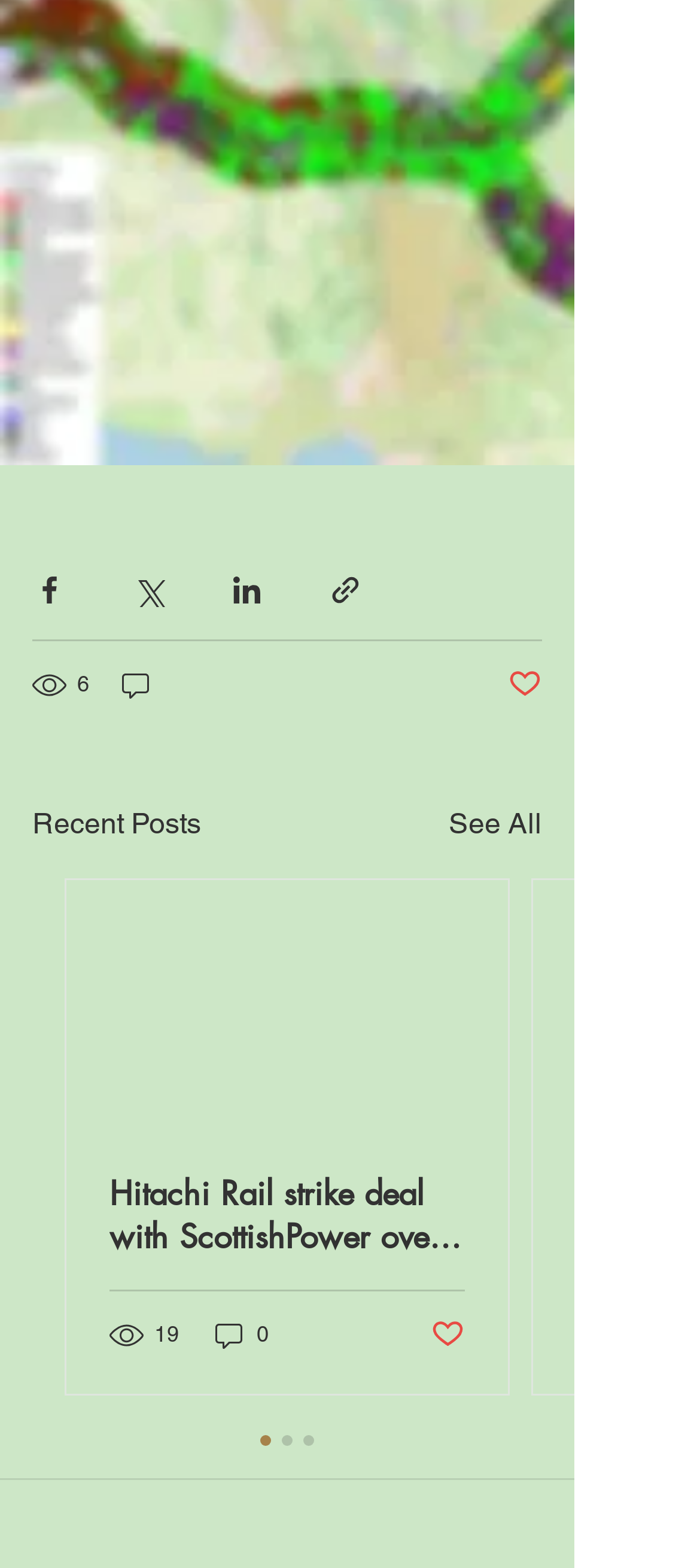Please find and report the bounding box coordinates of the element to click in order to perform the following action: "Like a post". The coordinates should be expressed as four float numbers between 0 and 1, in the format [left, top, right, bottom].

[0.726, 0.425, 0.774, 0.449]